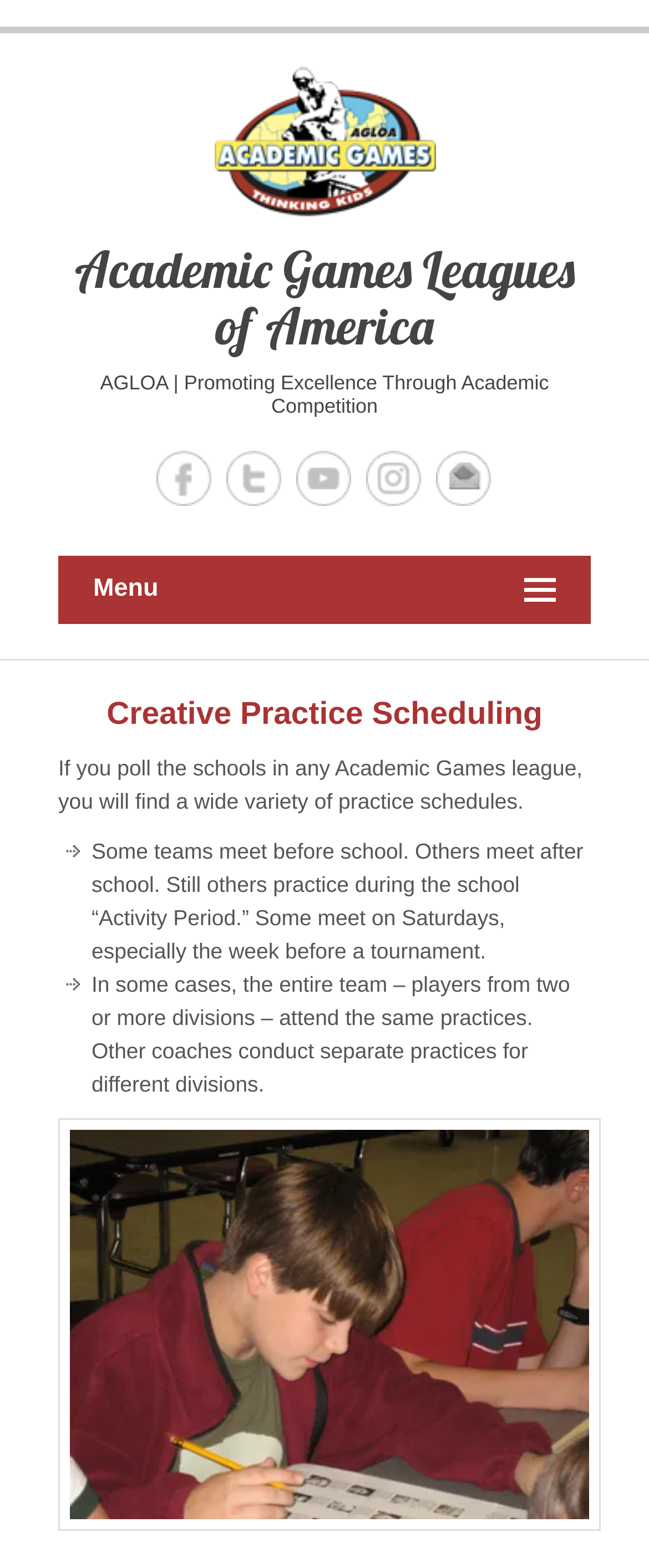Please determine the bounding box coordinates of the area that needs to be clicked to complete this task: 'Click the Academic Games Leagues of America link'. The coordinates must be four float numbers between 0 and 1, formatted as [left, top, right, bottom].

[0.329, 0.045, 0.671, 0.06]